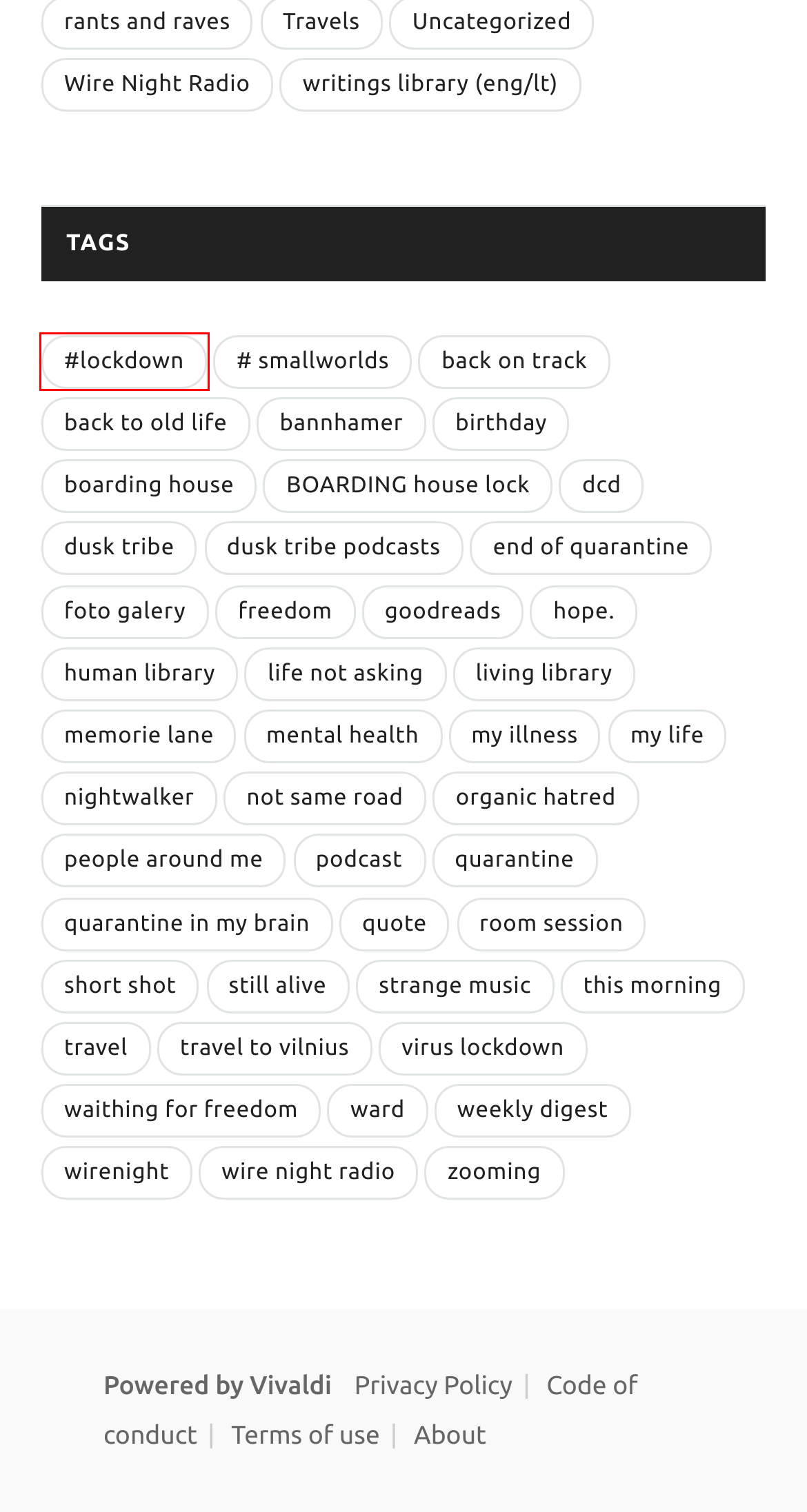Given a screenshot of a webpage with a red bounding box highlighting a UI element, determine which webpage description best matches the new webpage that appears after clicking the highlighted element. Here are the candidates:
A. Tag: virus lockdown | Night Tribe
B. Tag: end of quarantine | Night Tribe
C. Tag: nightwalker | Night Tribe
D. Tag: memorie lane | Night Tribe
E. Tag: podcast | Night Tribe
F. Tag: dcd | Night Tribe
G. Tag: #lockdown | Night Tribe
H. Tag: wirenight | Night Tribe

G